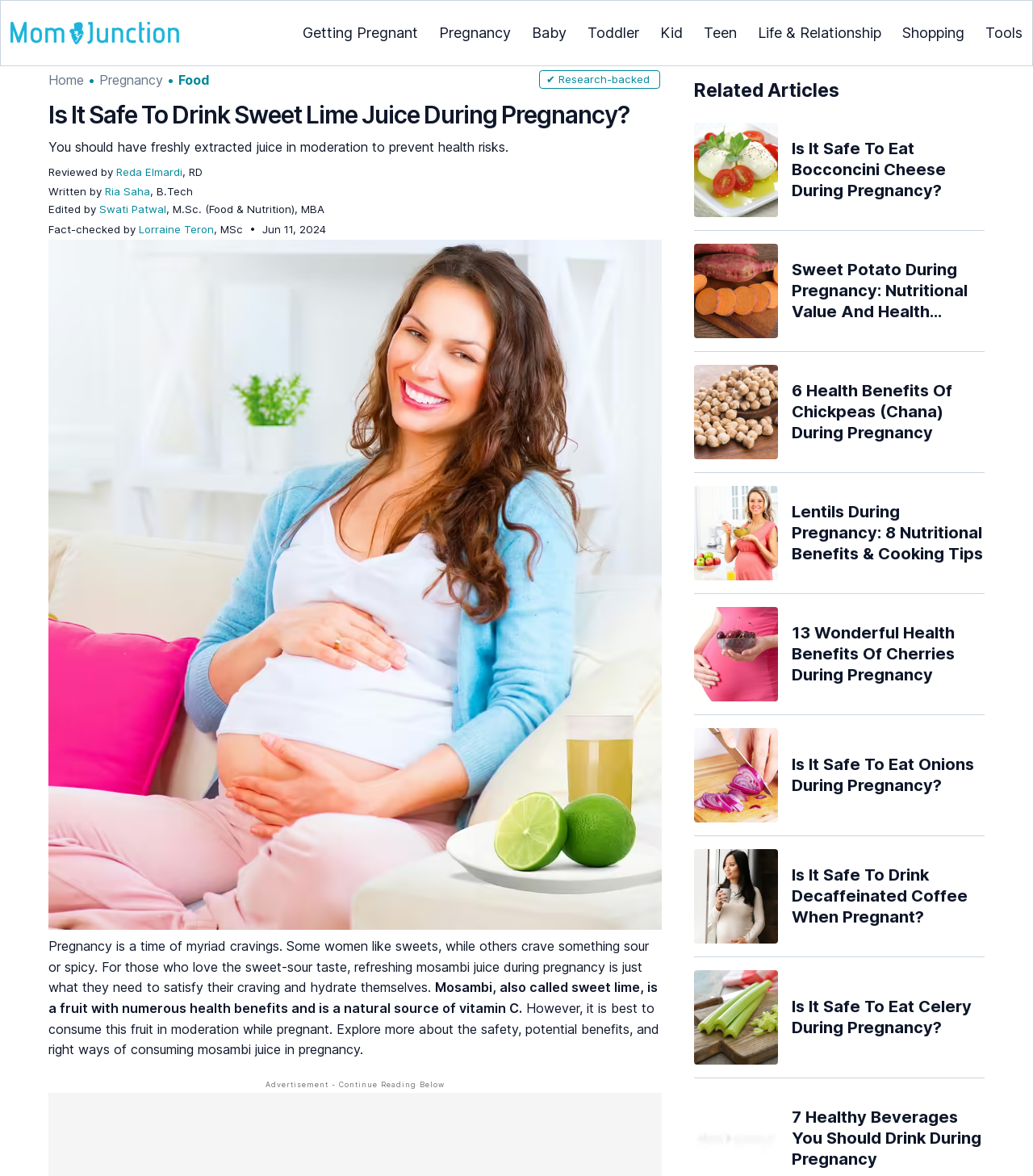Specify the bounding box coordinates of the region I need to click to perform the following instruction: "View the 'Related Articles' section". The coordinates must be four float numbers in the range of 0 to 1, i.e., [left, top, right, bottom].

[0.672, 0.067, 0.953, 0.088]